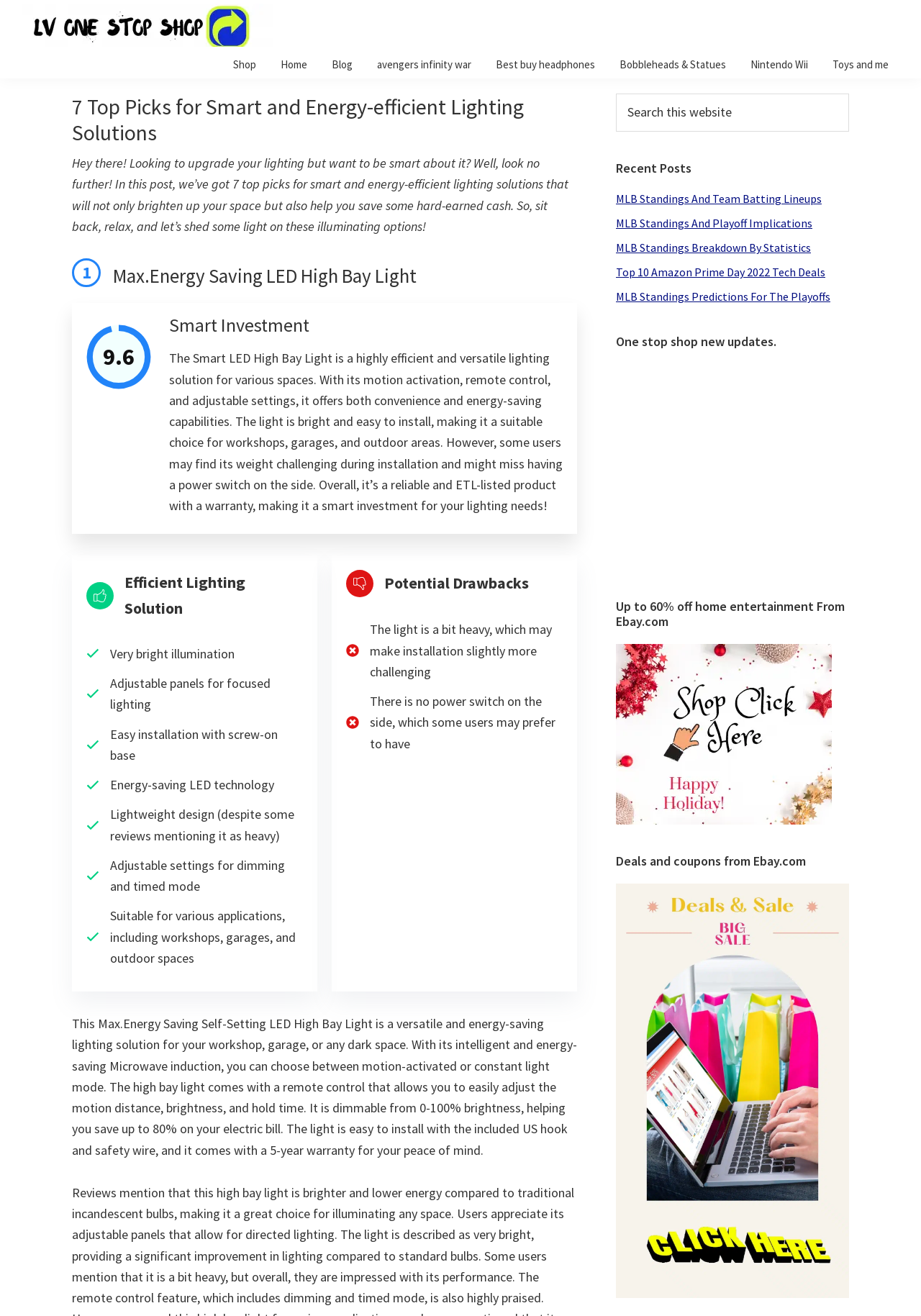Based on the element description, predict the bounding box coordinates (top-left x, top-left y, bottom-right x, bottom-right y) for the UI element in the screenshot: MLB Standings Breakdown By Statistics

[0.669, 0.183, 0.88, 0.194]